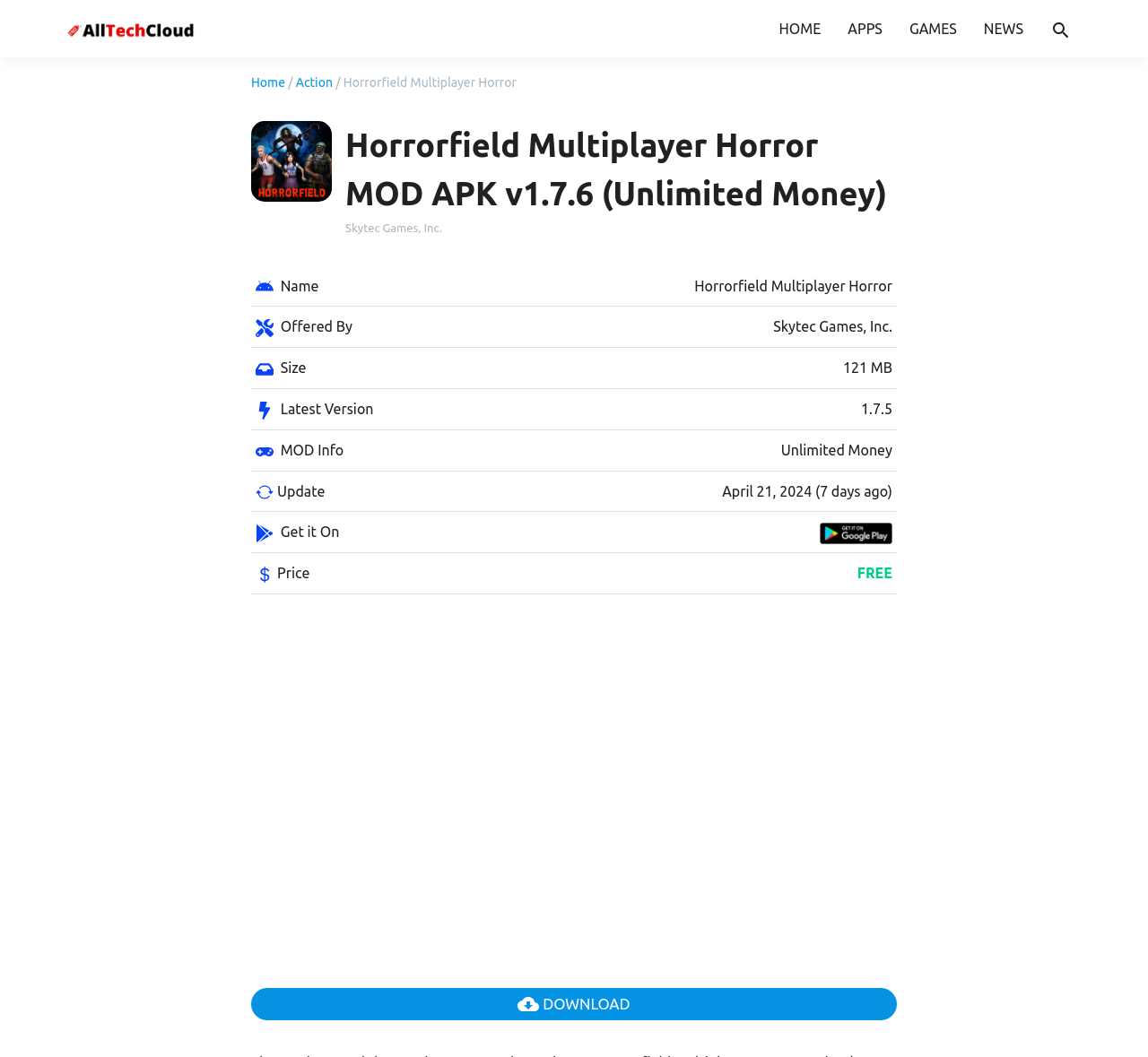Pinpoint the bounding box coordinates of the element you need to click to execute the following instruction: "Go to the HOME page". The bounding box should be represented by four float numbers between 0 and 1, in the format [left, top, right, bottom].

[0.667, 0.0, 0.727, 0.054]